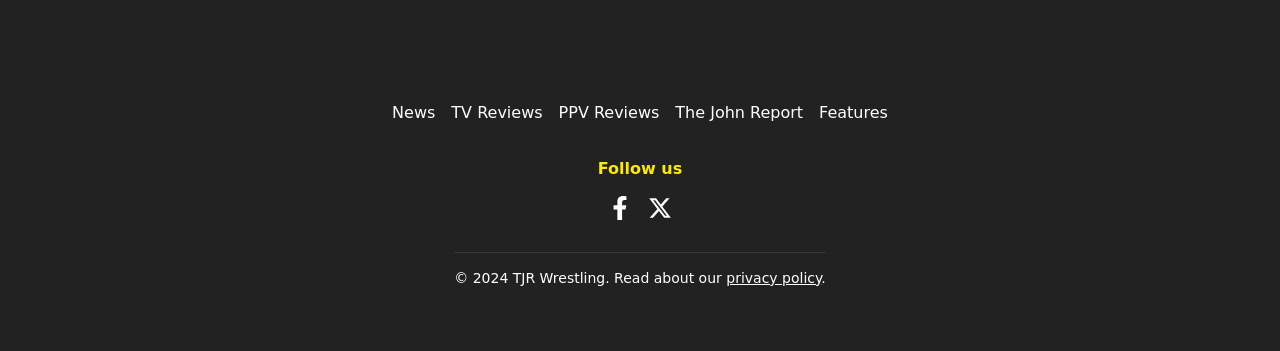Provide the bounding box coordinates of the UI element this sentence describes: "News".

[0.306, 0.293, 0.34, 0.347]